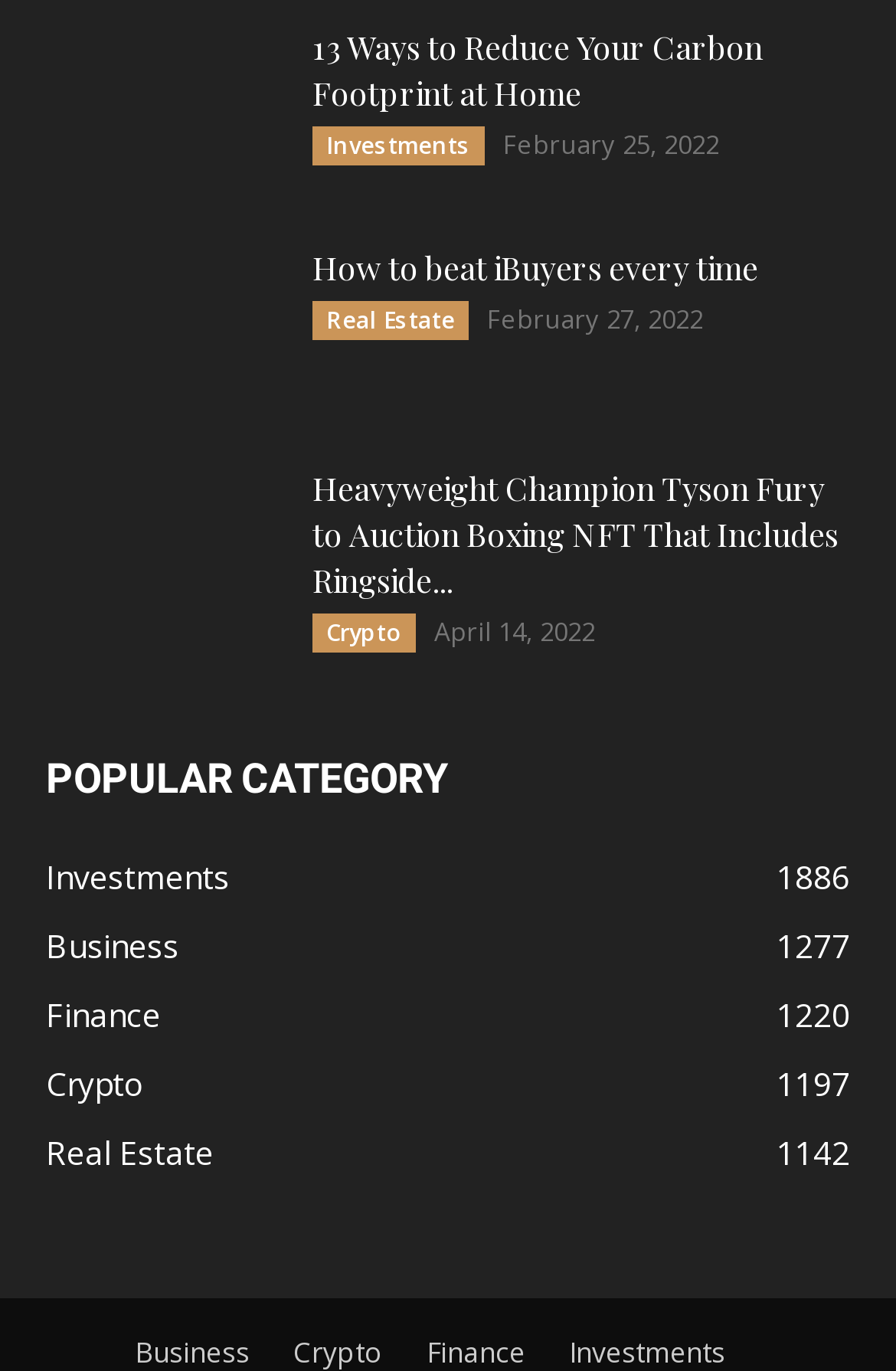What is the title of the first article?
Answer briefly with a single word or phrase based on the image.

13 Ways to Reduce Your Carbon Footprint at Home